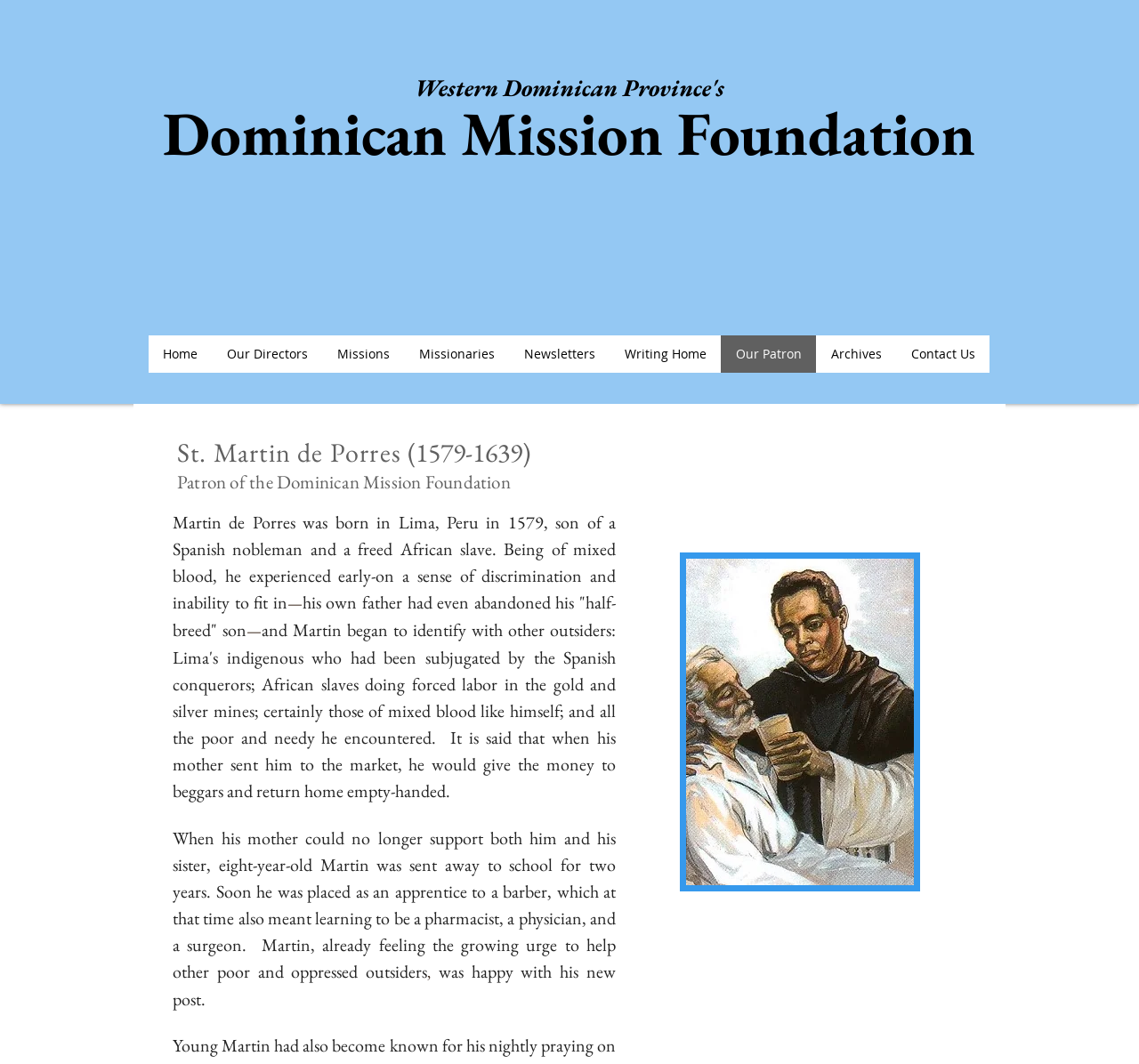What is the occupation of Martin de Porres?
Give a comprehensive and detailed explanation for the question.

The answer can be found in the StaticText element 'When his mother could no longer support both him and his sister, eight-year-old Martin was sent away to school for two years. Soon he was placed as an apprentice to a barber, which at that time also meant learning to be a pharmacist, a physician, and a surgeon.' This indicates that Martin de Porres was a barber, pharmacist, physician, and surgeon.